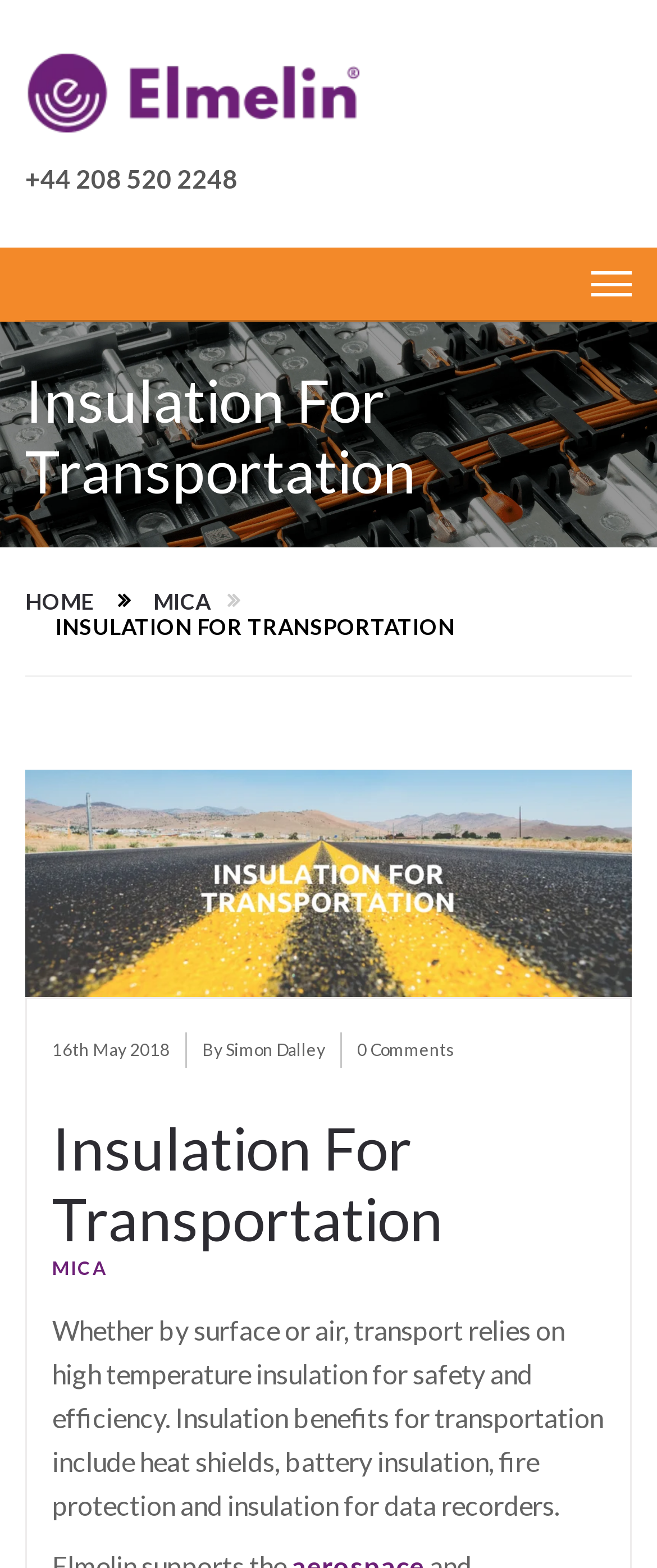Please give a short response to the question using one word or a phrase:
What is one of the benefits of insulation in transportation?

heat shields